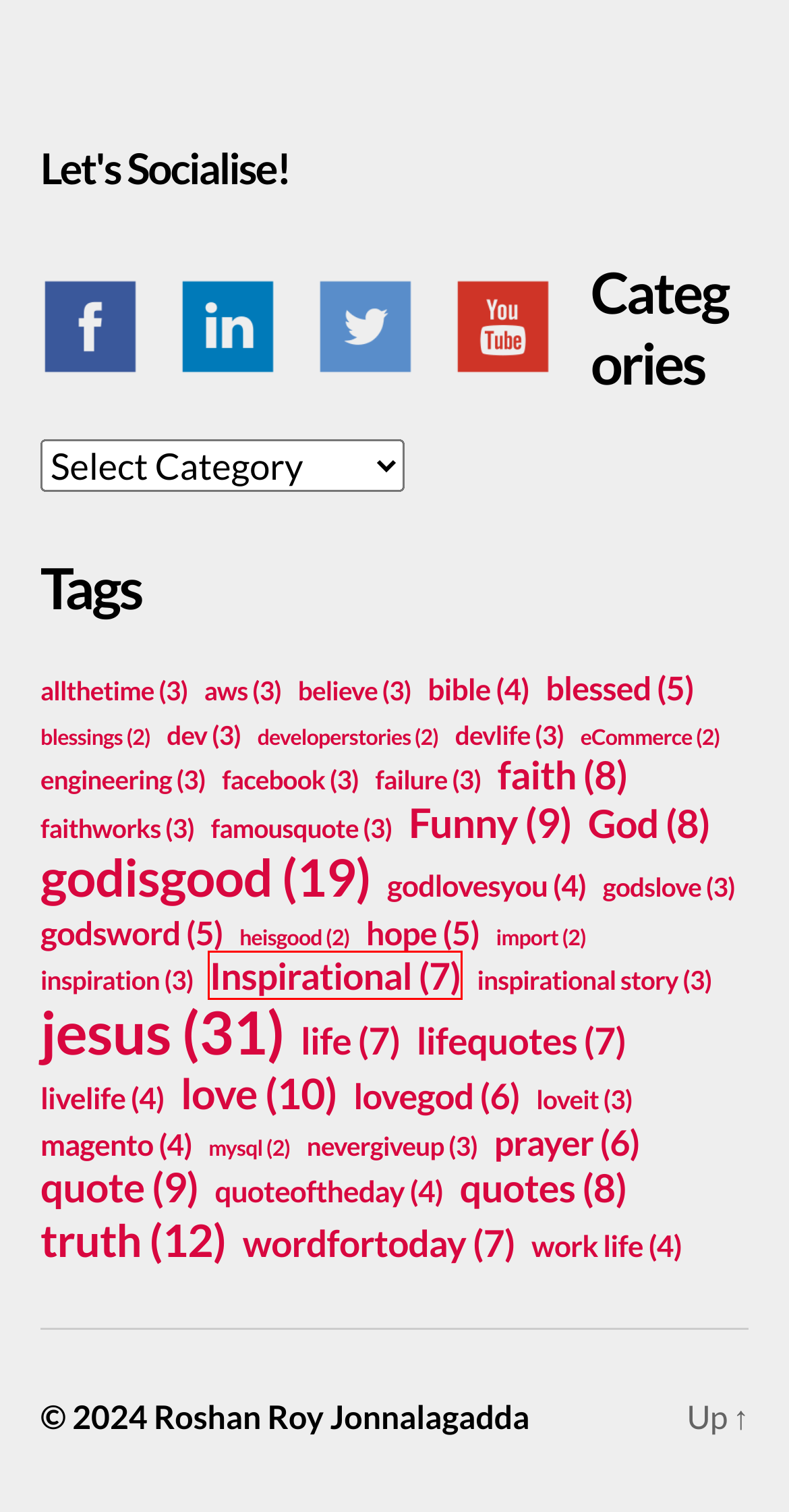Provided is a screenshot of a webpage with a red bounding box around an element. Select the most accurate webpage description for the page that appears after clicking the highlighted element. Here are the candidates:
A. quoteoftheday Archives - Roshan Roy Jonnalagadda
B. godlovesyou Archives - Roshan Roy Jonnalagadda
C. devlife Archives - Roshan Roy Jonnalagadda
D. quotes Archives - Roshan Roy Jonnalagadda
E. Inspirational Archives - Roshan Roy Jonnalagadda
F. love Archives - Roshan Roy Jonnalagadda
G. believe Archives - Roshan Roy Jonnalagadda
H. famousquote Archives - Roshan Roy Jonnalagadda

E